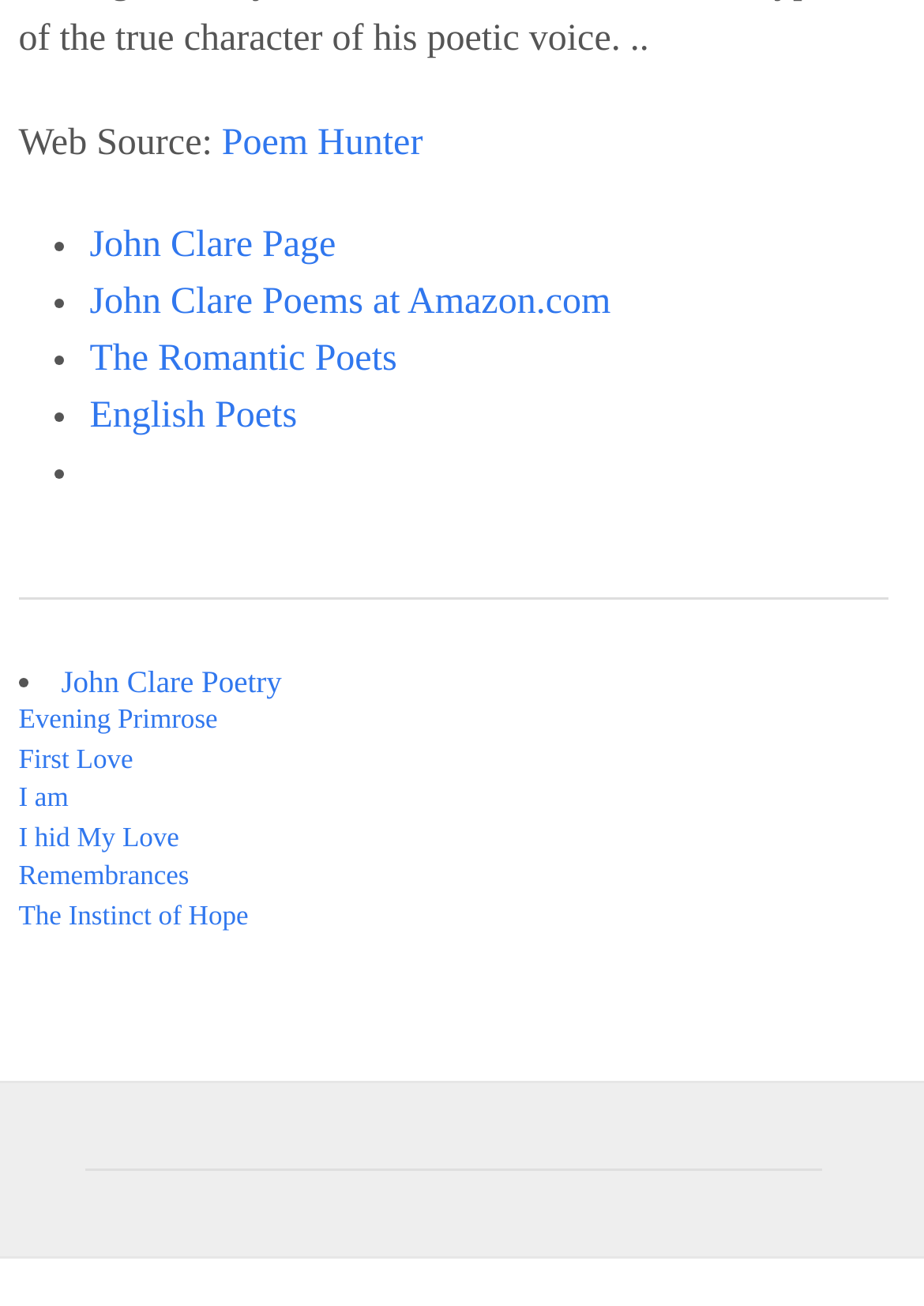Please identify the bounding box coordinates of the area I need to click to accomplish the following instruction: "Click on the 'Poem Hunter' link".

[0.24, 0.094, 0.458, 0.124]